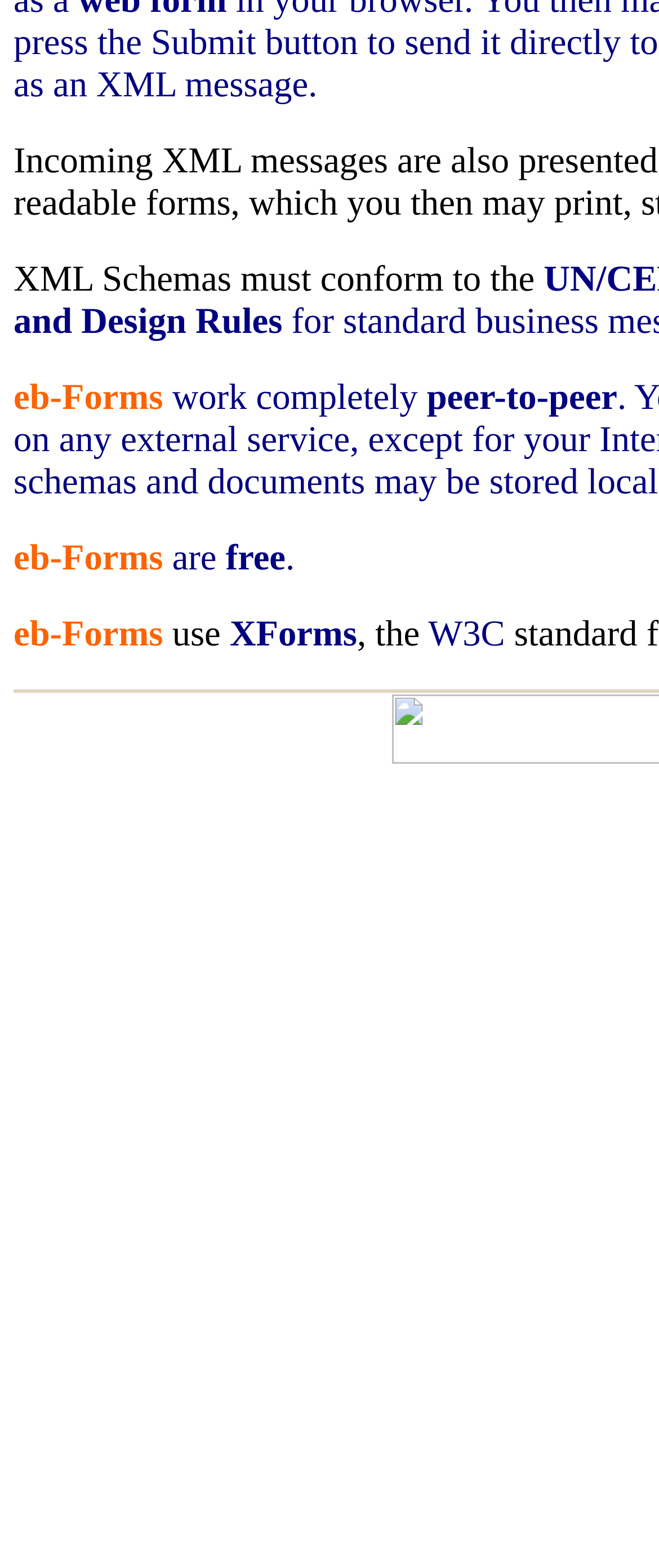Provide the bounding box coordinates, formatted as (top-left x, top-left y, bottom-right x, bottom-right y), with all values being floating point numbers between 0 and 1. Identify the bounding box of the UI element that matches the description: W3C

[0.65, 0.391, 0.766, 0.417]